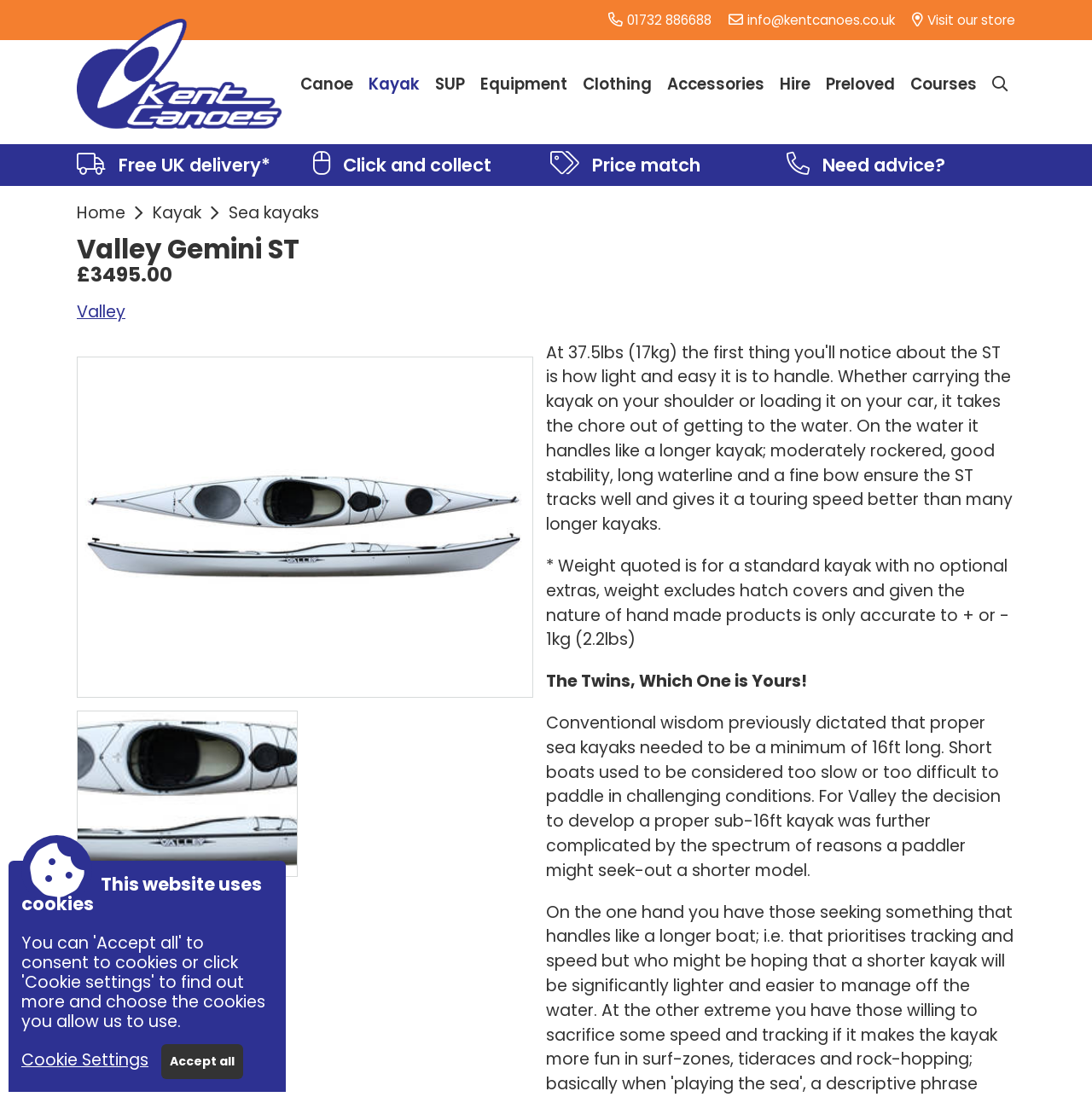Could you highlight the region that needs to be clicked to execute the instruction: "View Kent Canoes website"?

[0.07, 0.102, 0.258, 0.123]